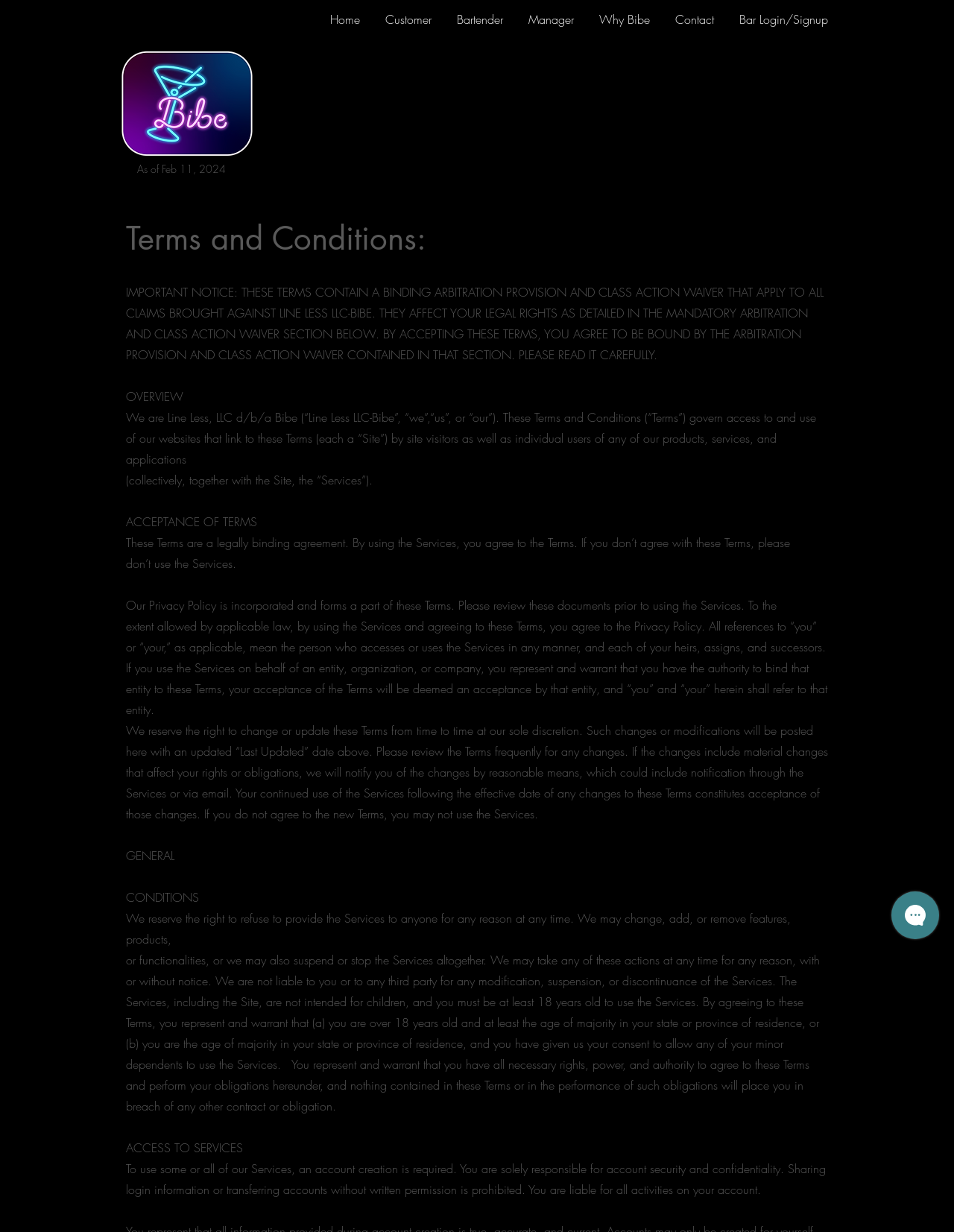Given the webpage screenshot, identify the bounding box of the UI element that matches this description: "Customer".

[0.392, 0.001, 0.467, 0.031]